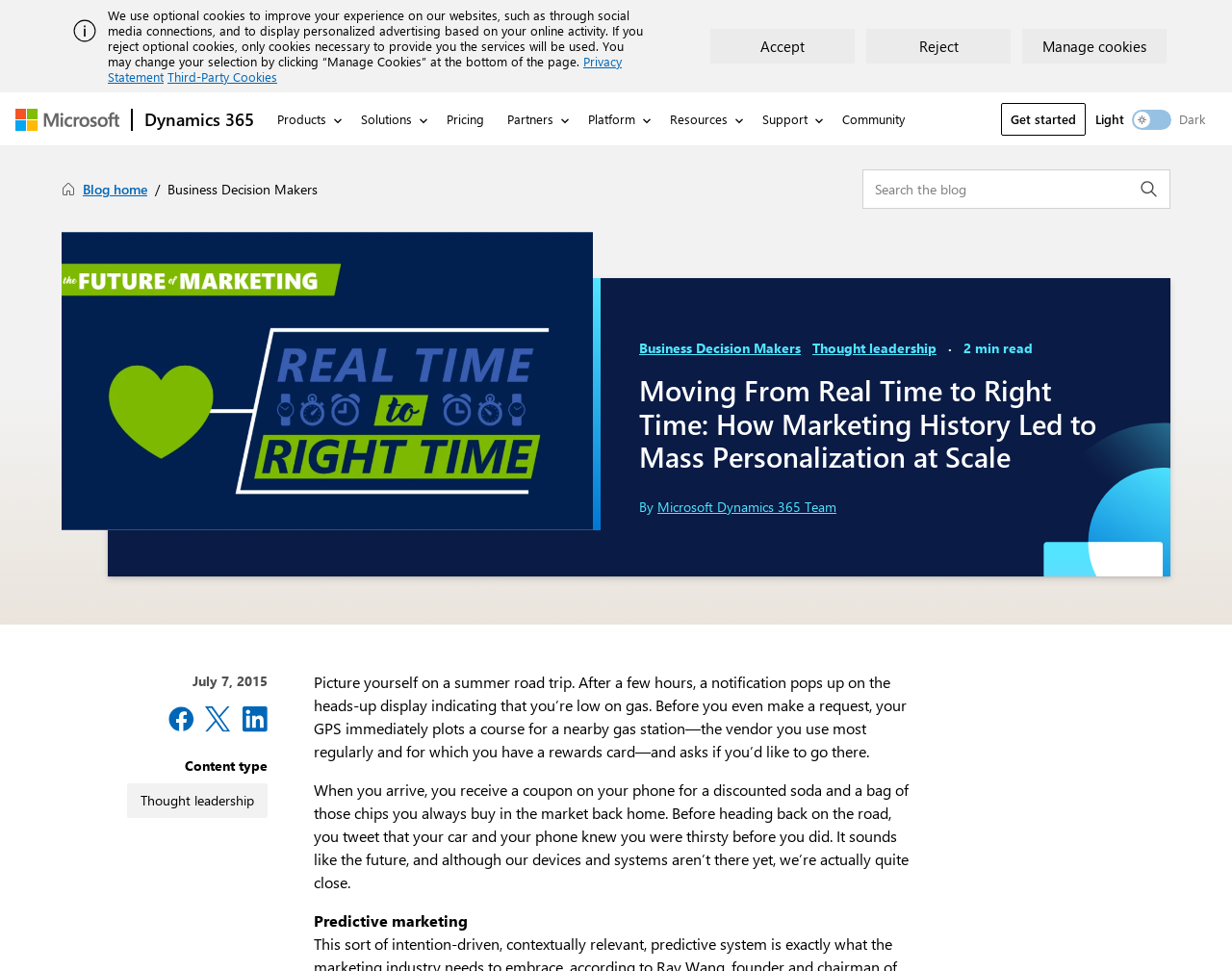Please identify the bounding box coordinates of the clickable region that I should interact with to perform the following instruction: "Navigate to Dynamics 365 home page". The coordinates should be expressed as four float numbers between 0 and 1, i.e., [left, top, right, bottom].

[0.107, 0.096, 0.215, 0.15]